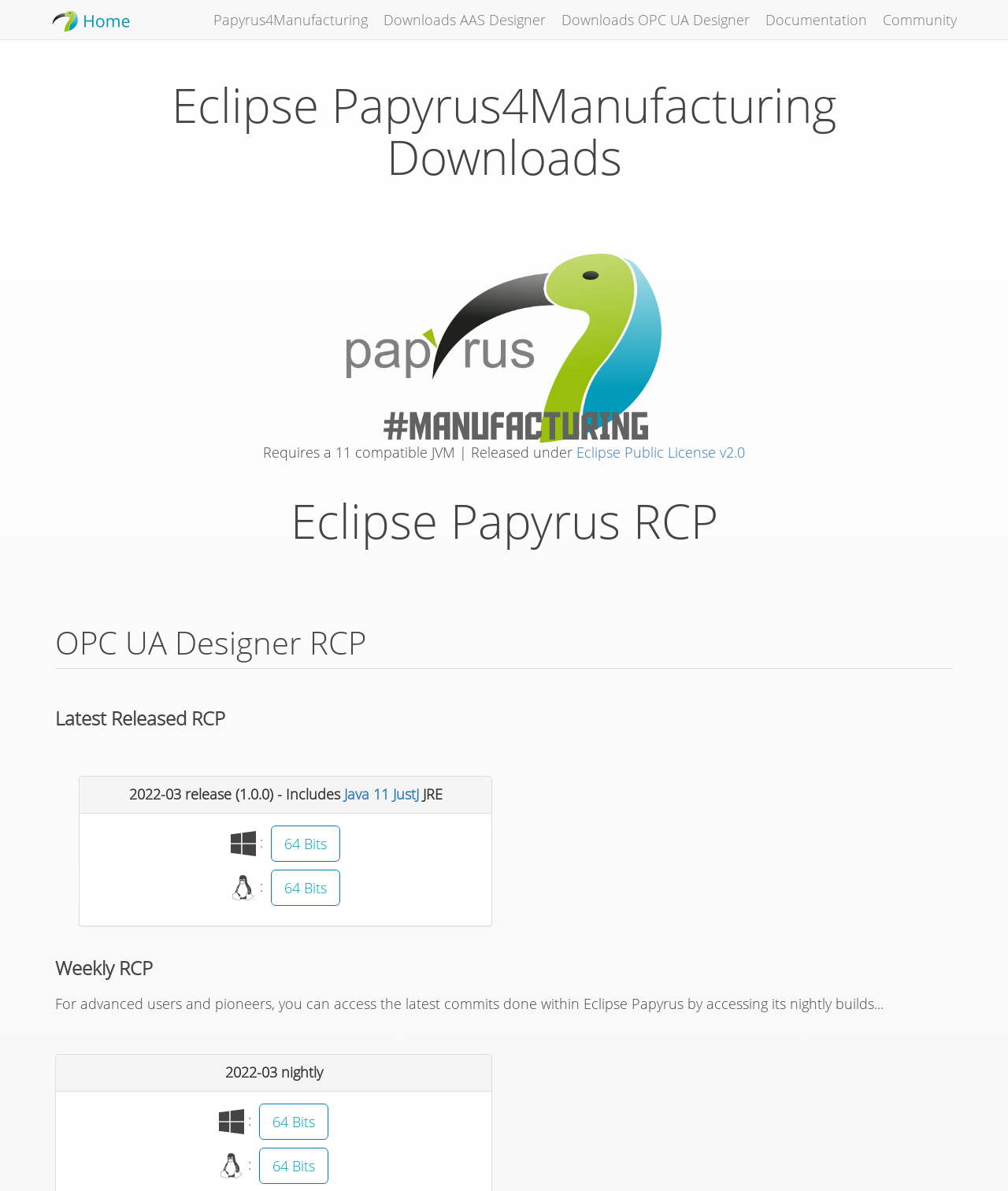Can you locate the main headline on this webpage and provide its text content?

Eclipse Papyrus4Manufacturing Downloads